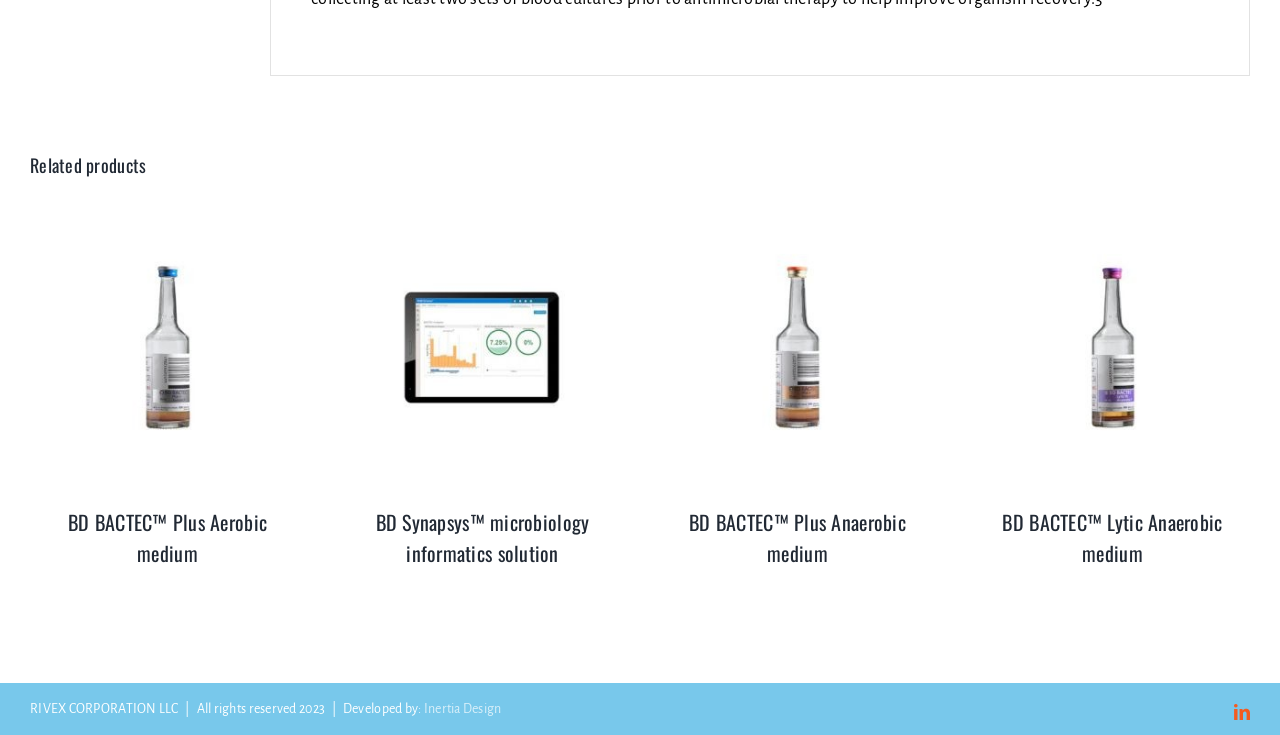Respond with a single word or phrase:
What is the first related product?

BD BACTEC Plus Aerobic medium